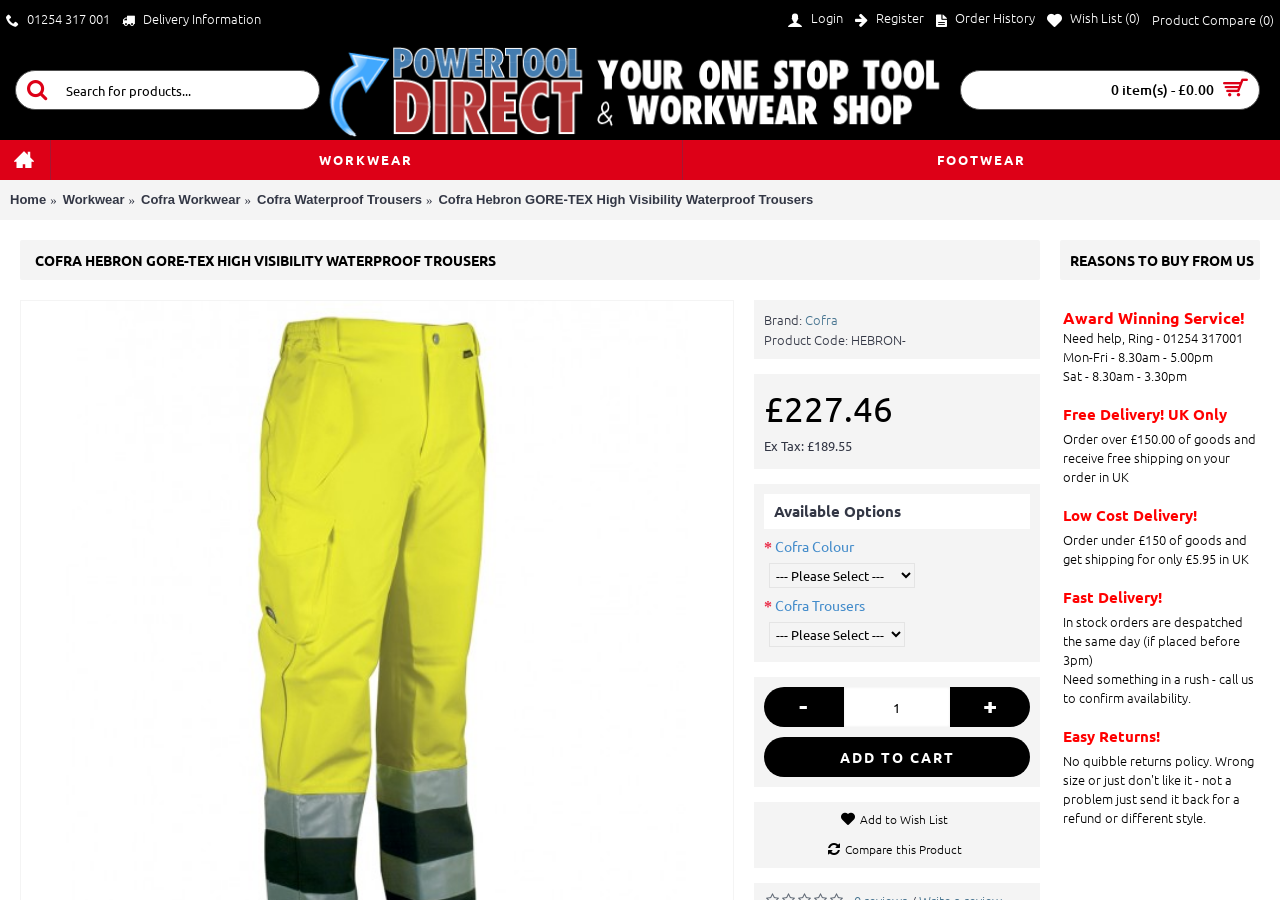Identify the main title of the webpage and generate its text content.

COFRA HEBRON GORE-TEX HIGH VISIBILITY WATERPROOF TROUSERS